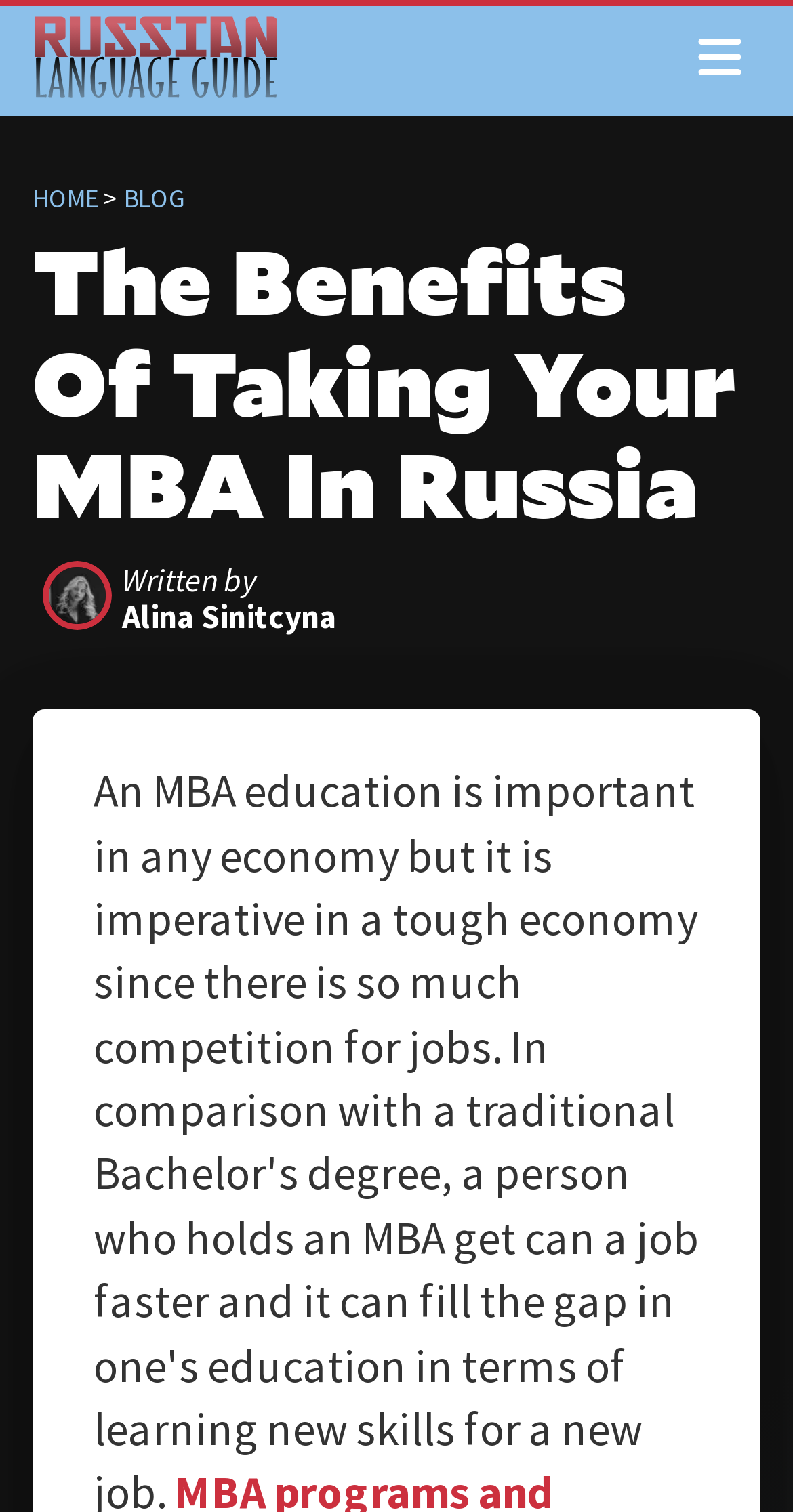What is the purpose of the image with no label?
Please use the image to provide a one-word or short phrase answer.

Decoration